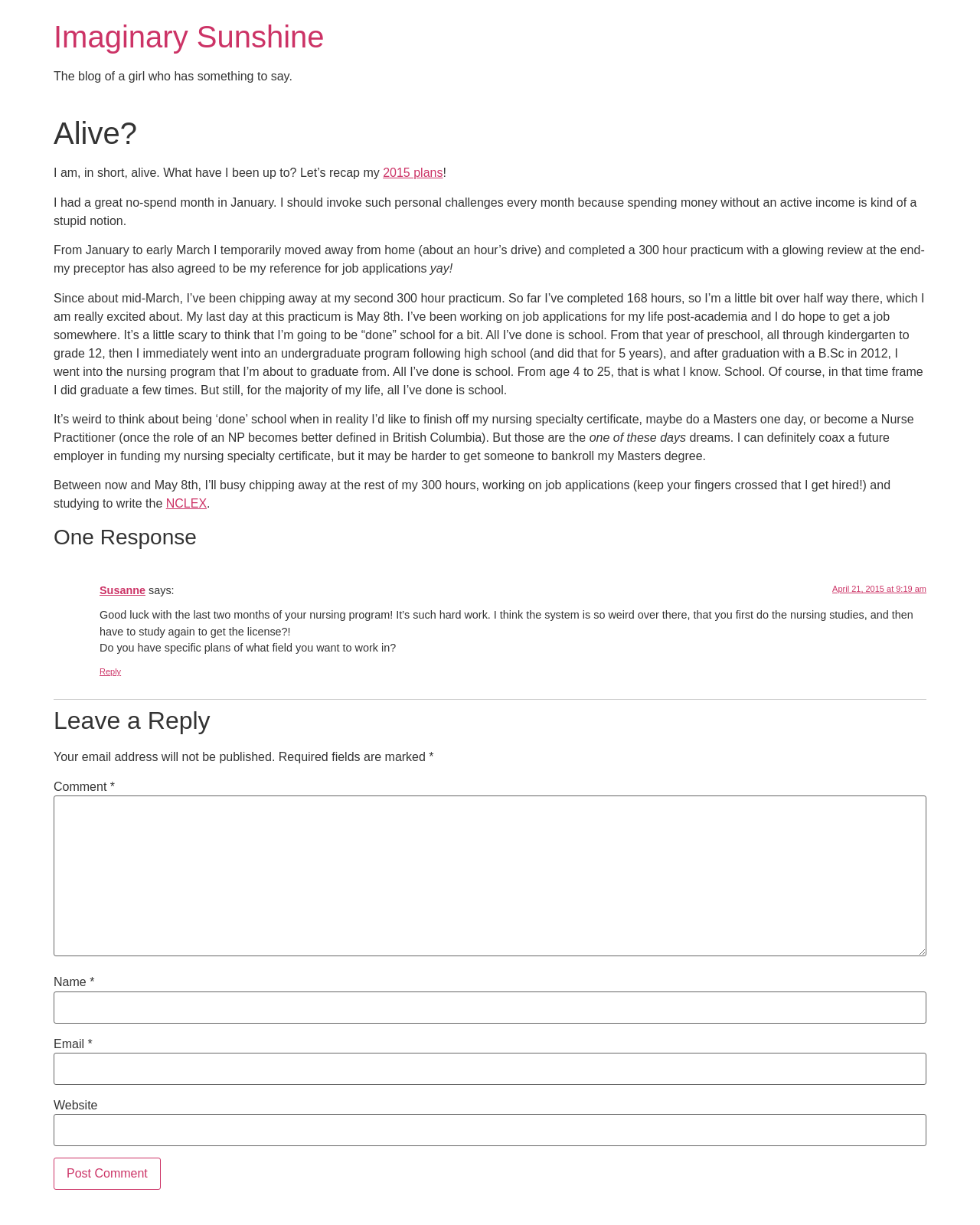What is the purpose of the textbox at the bottom of the page?
Look at the image and respond to the question as thoroughly as possible.

The textbox at the bottom of the page is for leaving a comment, as indicated by the label 'Comment' and the surrounding text, which suggests that users can enter their comments and submit them.